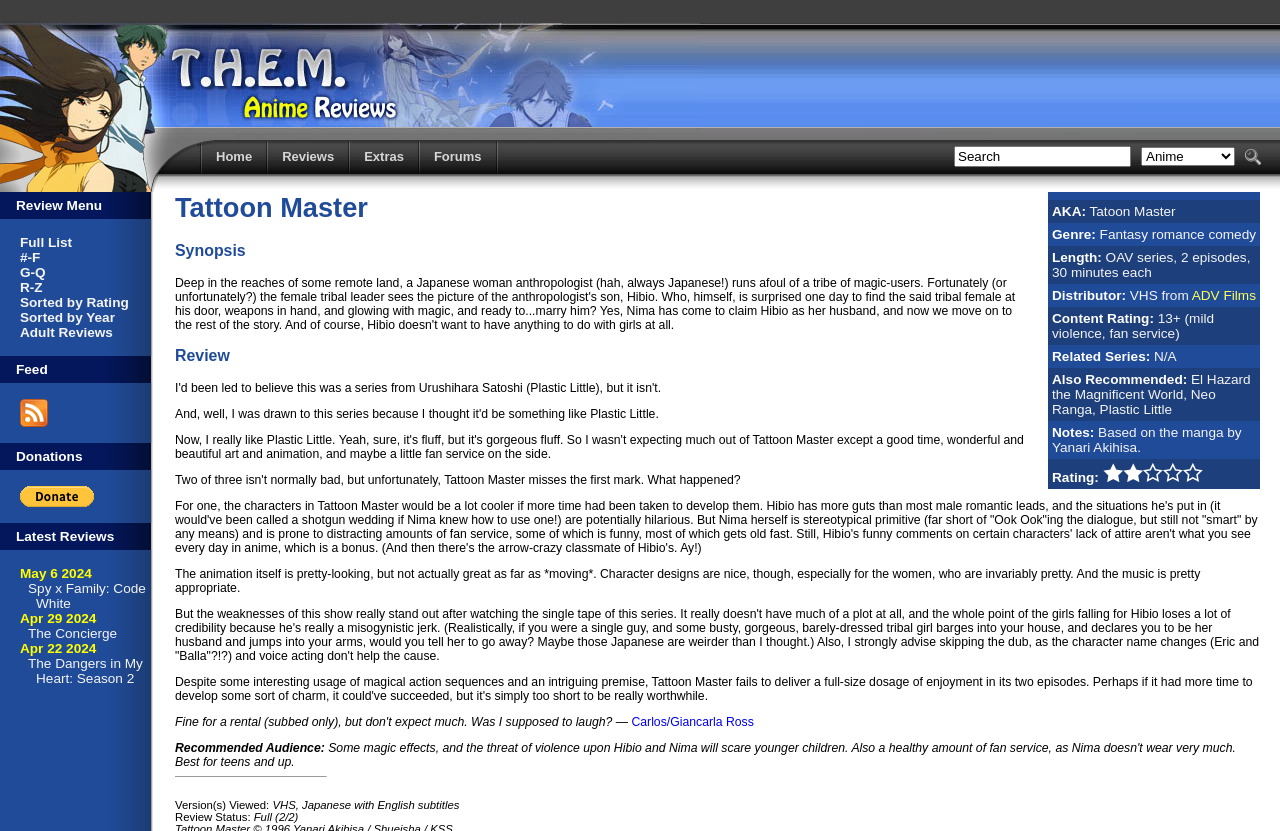Locate the bounding box coordinates of the item that should be clicked to fulfill the instruction: "Send an email".

None